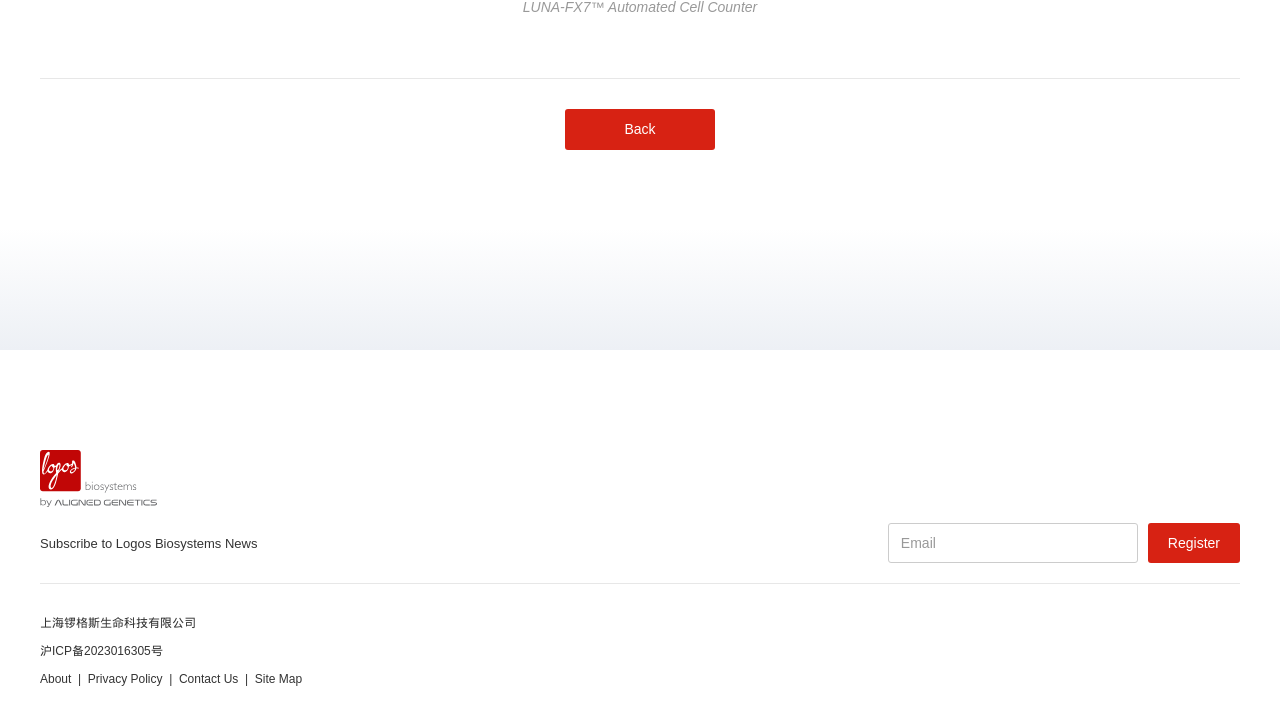Provide the bounding box coordinates, formatted as (top-left x, top-left y, bottom-right x, bottom-right y), with all values being floating point numbers between 0 and 1. Identify the bounding box of the UI element that matches the description: Back

[0.441, 0.154, 0.559, 0.212]